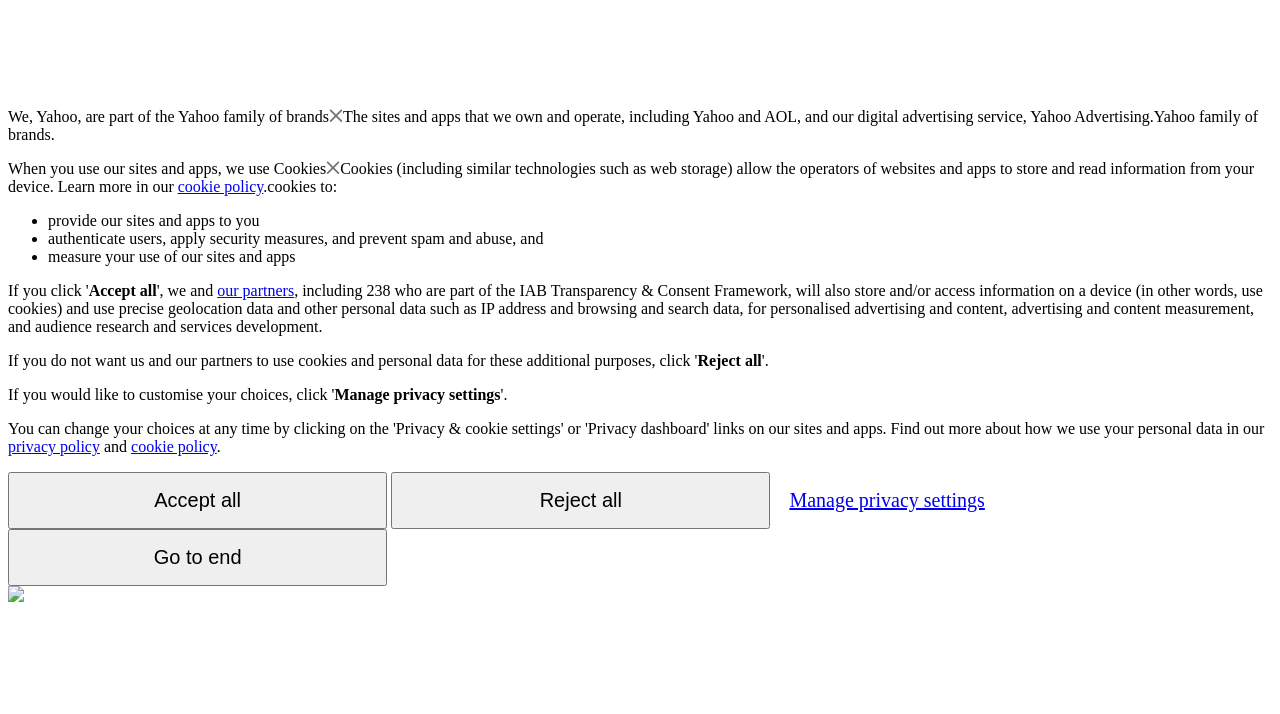Please determine the bounding box coordinates for the element that should be clicked to follow these instructions: "Go to the 'privacy policy'".

[0.006, 0.613, 0.078, 0.637]